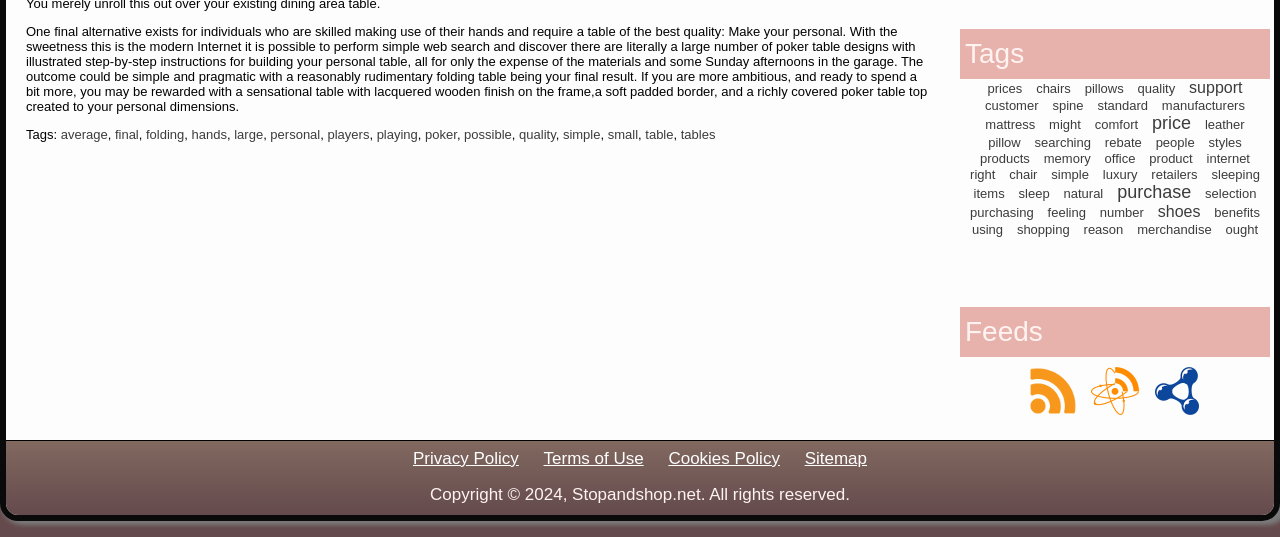Please locate the bounding box coordinates of the element that should be clicked to achieve the given instruction: "click on the link 'quality'".

[0.406, 0.236, 0.434, 0.264]